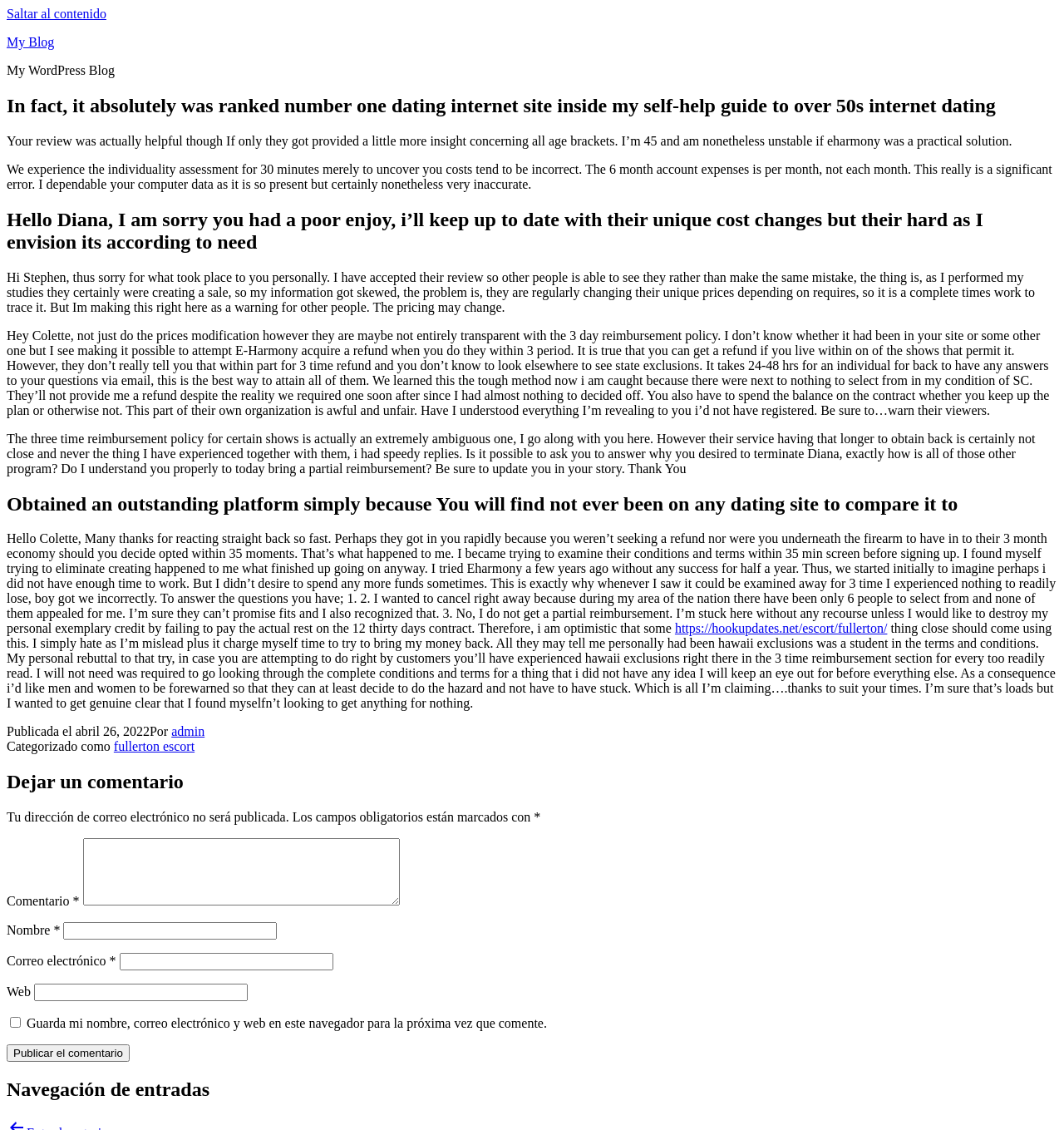Please identify the bounding box coordinates of the element I should click to complete this instruction: 'Enter your name'. The coordinates should be given as four float numbers between 0 and 1, like this: [left, top, right, bottom].

[0.06, 0.816, 0.26, 0.832]